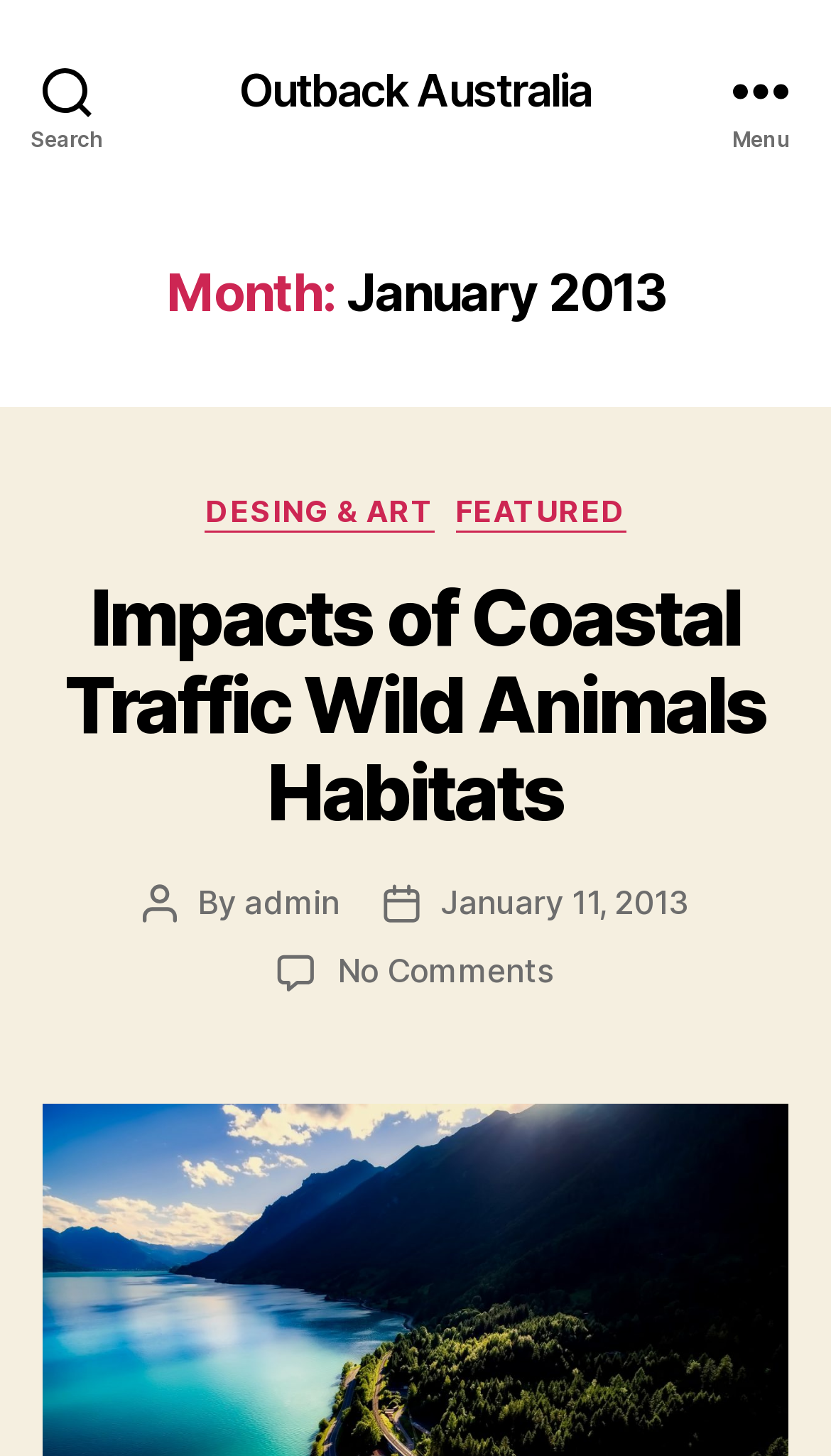Please determine the bounding box coordinates of the section I need to click to accomplish this instruction: "Search for something".

[0.0, 0.0, 0.162, 0.123]